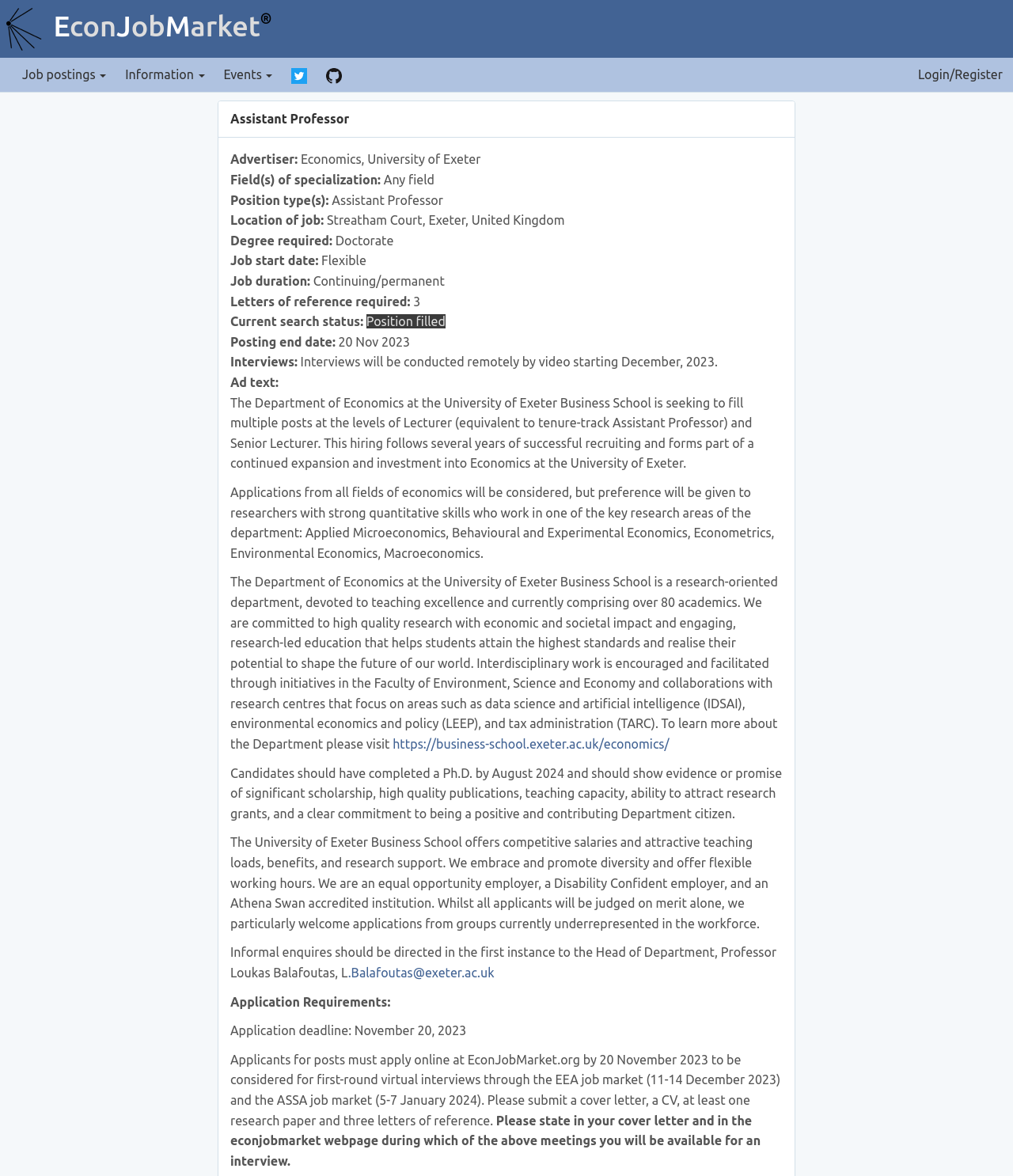Provide the bounding box coordinates of the HTML element this sentence describes: "alt="EconJobMarket on GitHub"".

[0.313, 0.049, 0.347, 0.078]